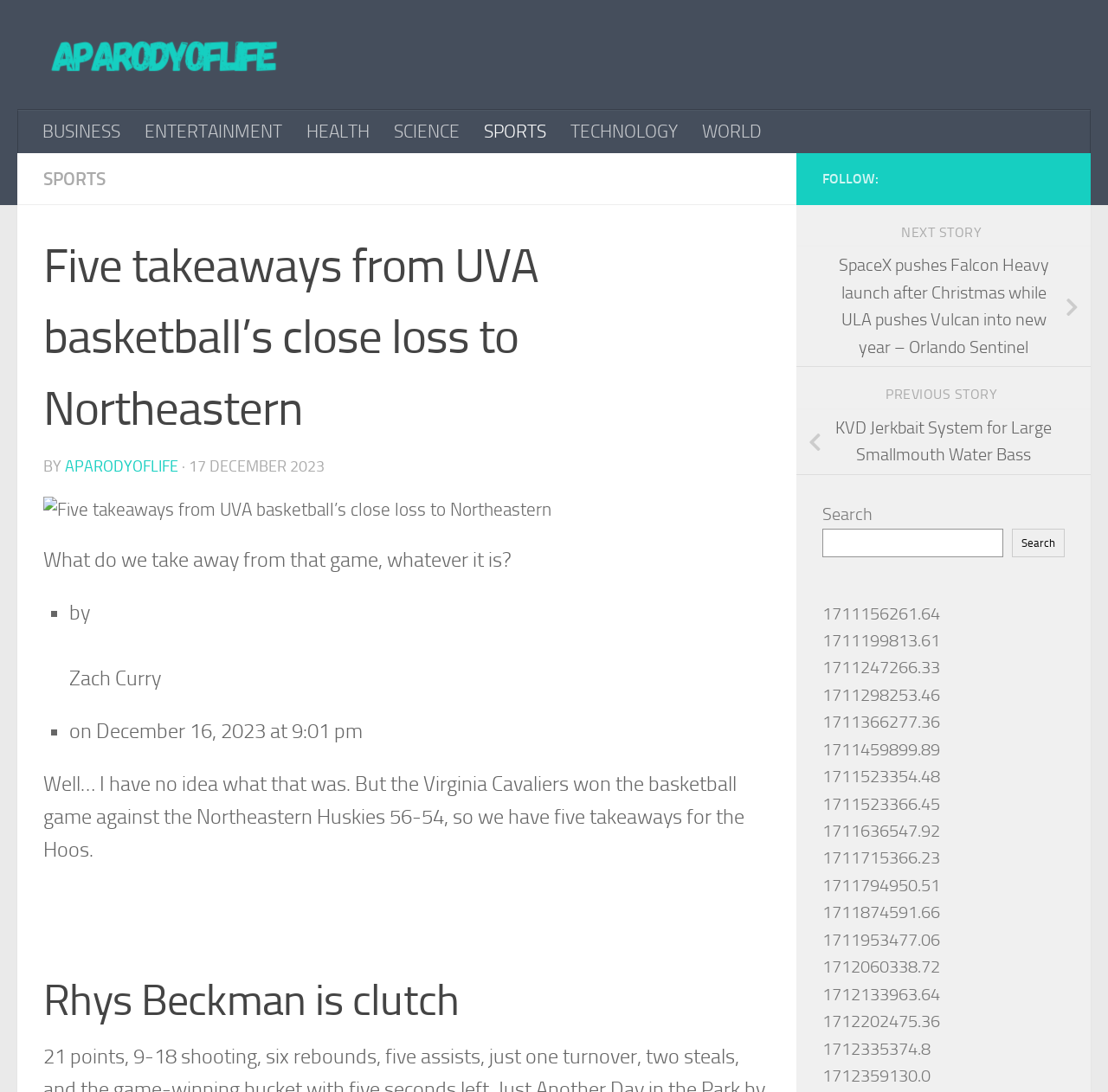Please mark the clickable region by giving the bounding box coordinates needed to complete this instruction: "Go to the next story".

[0.813, 0.205, 0.89, 0.22]